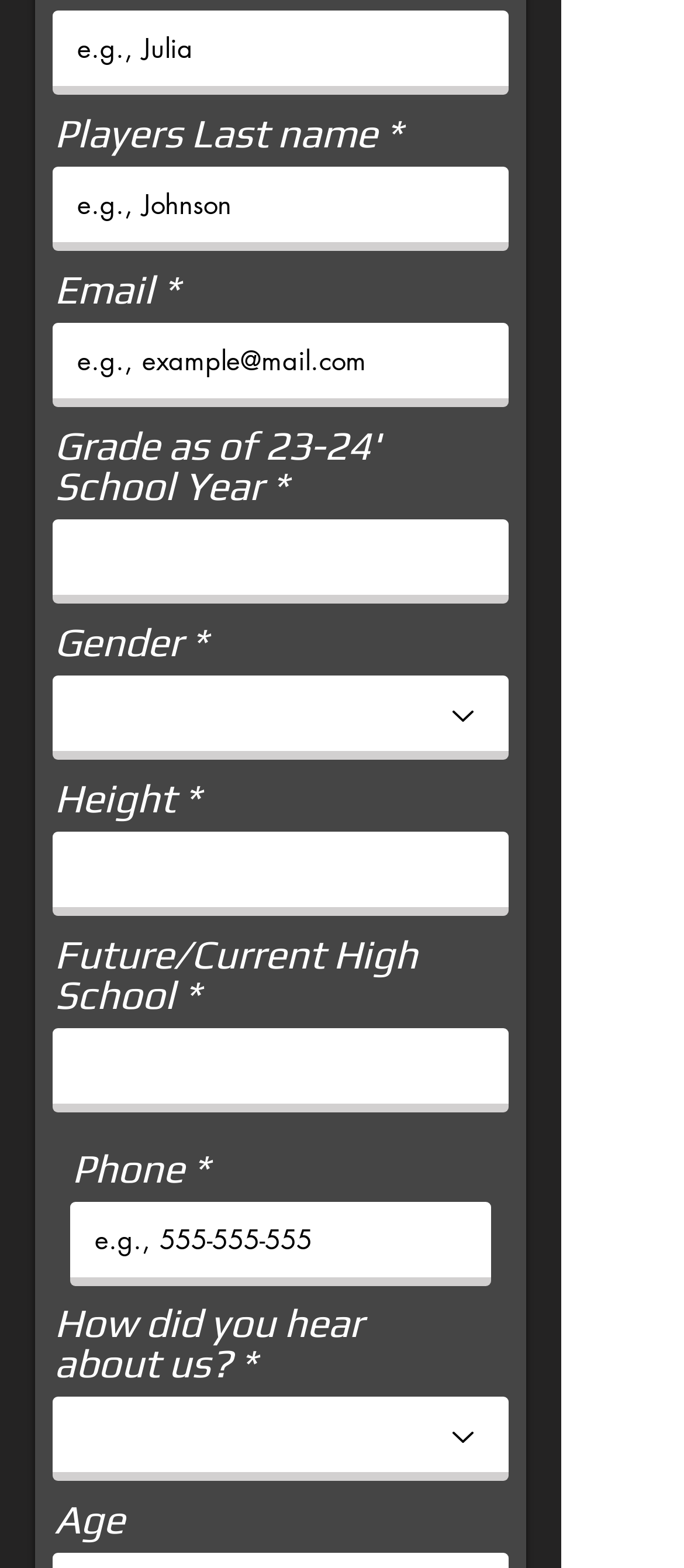Find the bounding box coordinates for the element that must be clicked to complete the instruction: "Select gender". The coordinates should be four float numbers between 0 and 1, indicated as [left, top, right, bottom].

[0.077, 0.431, 0.744, 0.485]